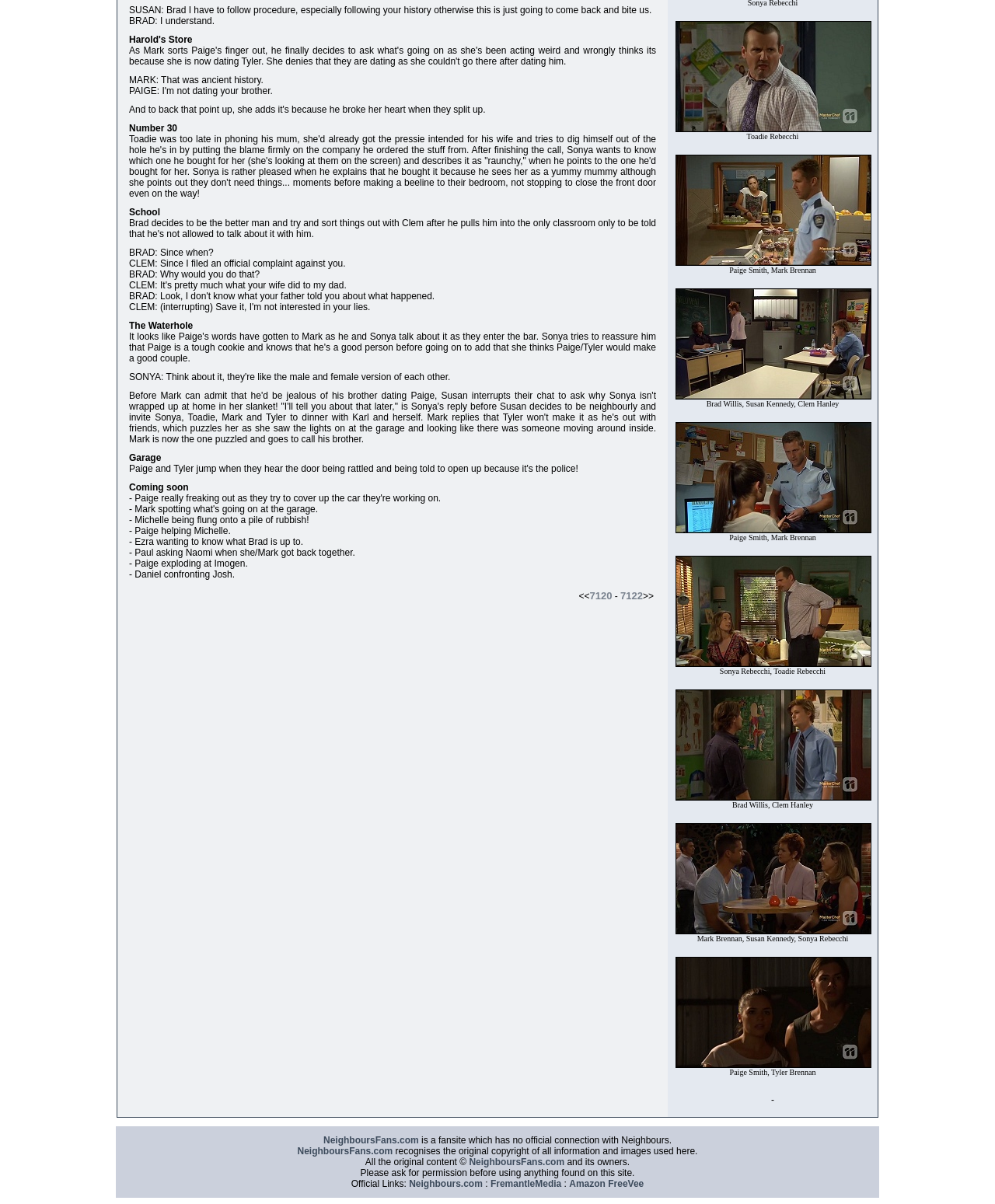What is the name of the character who says 'I understand'?
Please provide a single word or phrase answer based on the image.

BRAD